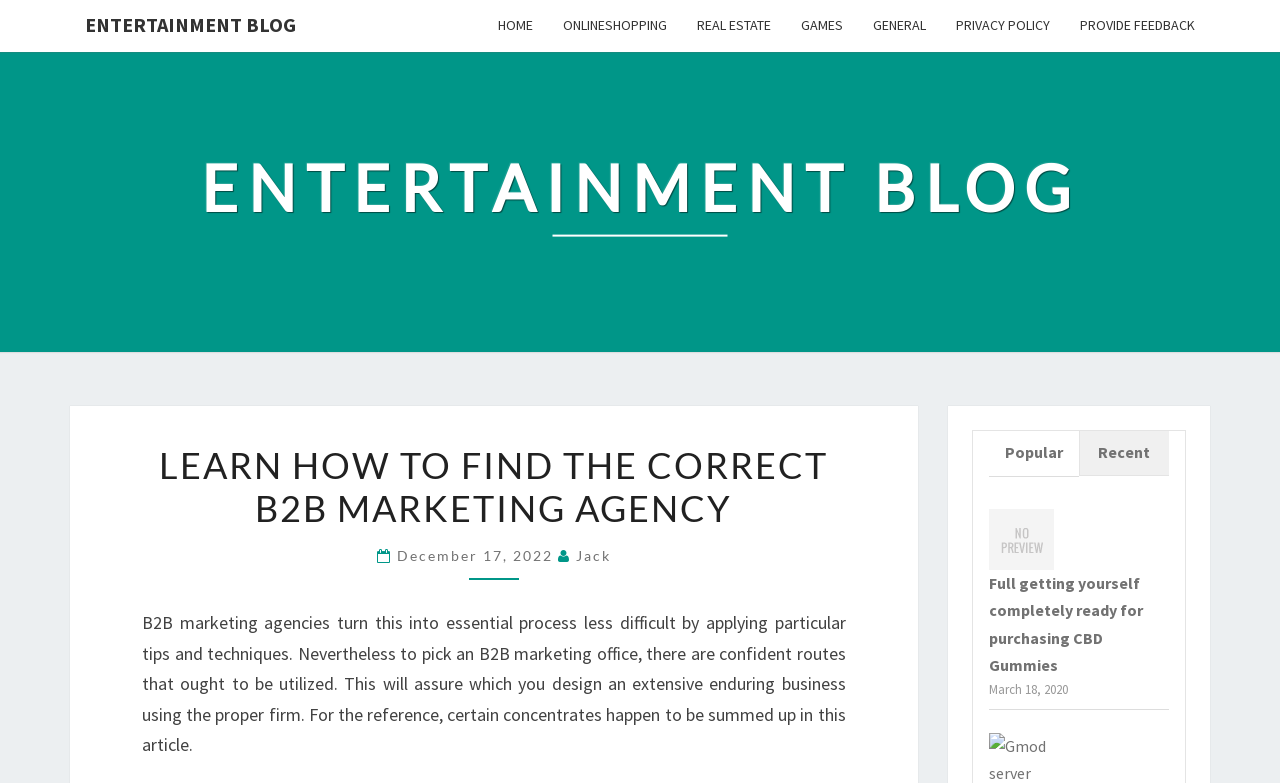Refer to the image and offer a detailed explanation in response to the question: What is the category of the blog post 'Full getting yourself completely ready for purchasing CBD Gummies'?

The category of the blog post 'Full getting yourself completely ready for purchasing CBD Gummies' can be determined by looking at the navigation links at the top of the page, which include 'HOME', 'ONLINESHOPPING', 'REAL ESTATE', 'GAMES', and 'GENERAL'. Since the blog post is not related to any of the specific categories, it is likely to be categorized under 'GENERAL'.